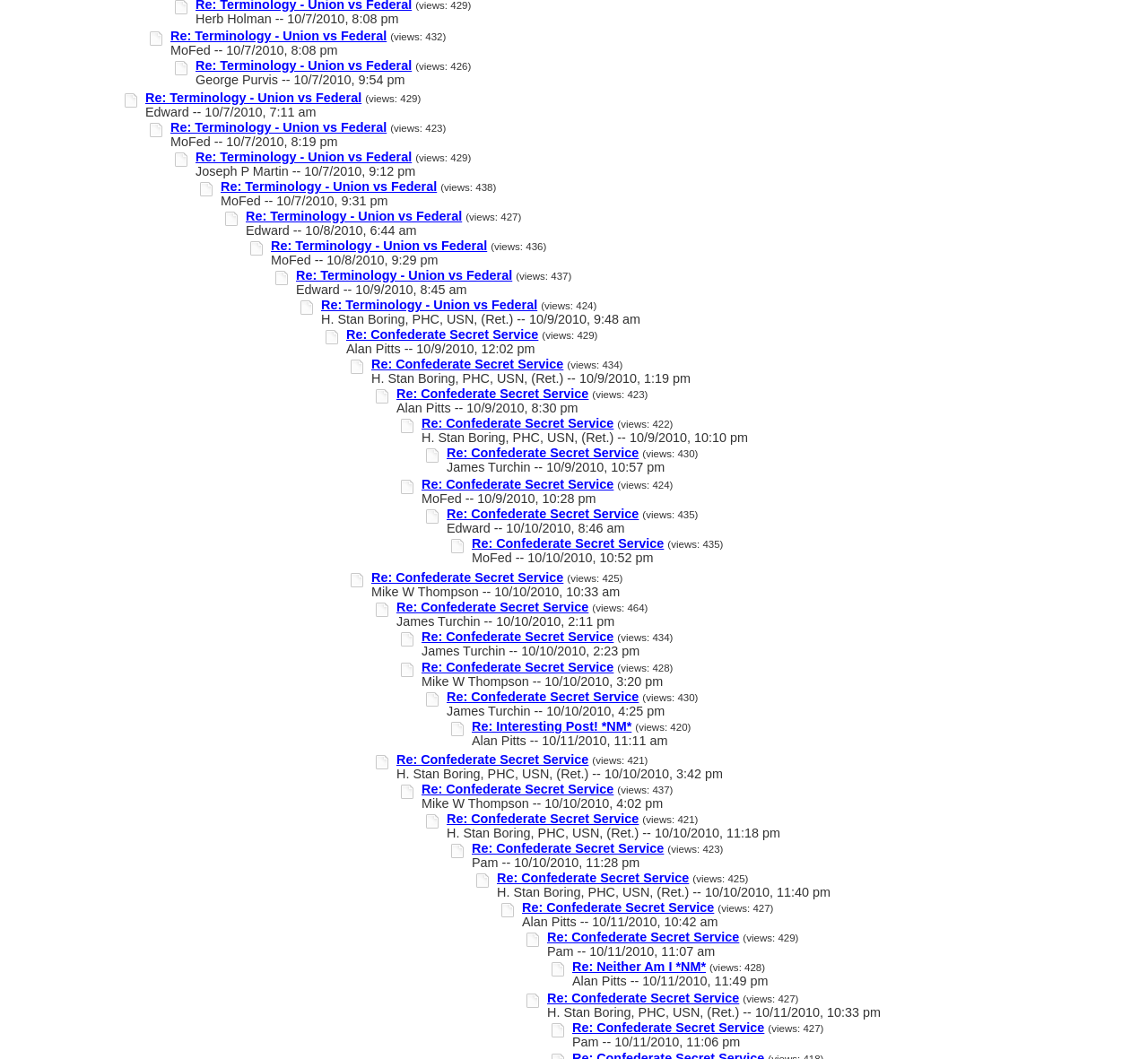Please identify the bounding box coordinates of where to click in order to follow the instruction: "View the topic 'Re: Terminology - Union vs Federal'".

[0.17, 0.055, 0.359, 0.069]